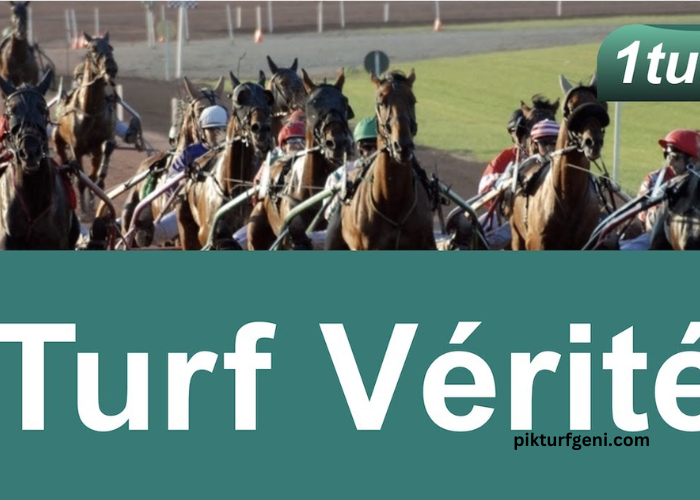Could you please study the image and provide a detailed answer to the question:
What is the name of the website highlighted in the graphic element?

According to the caption, above the horses, a small graphic element highlights the website 'pikTurfGeni', which is a resource dedicated to horse racing betting insights.